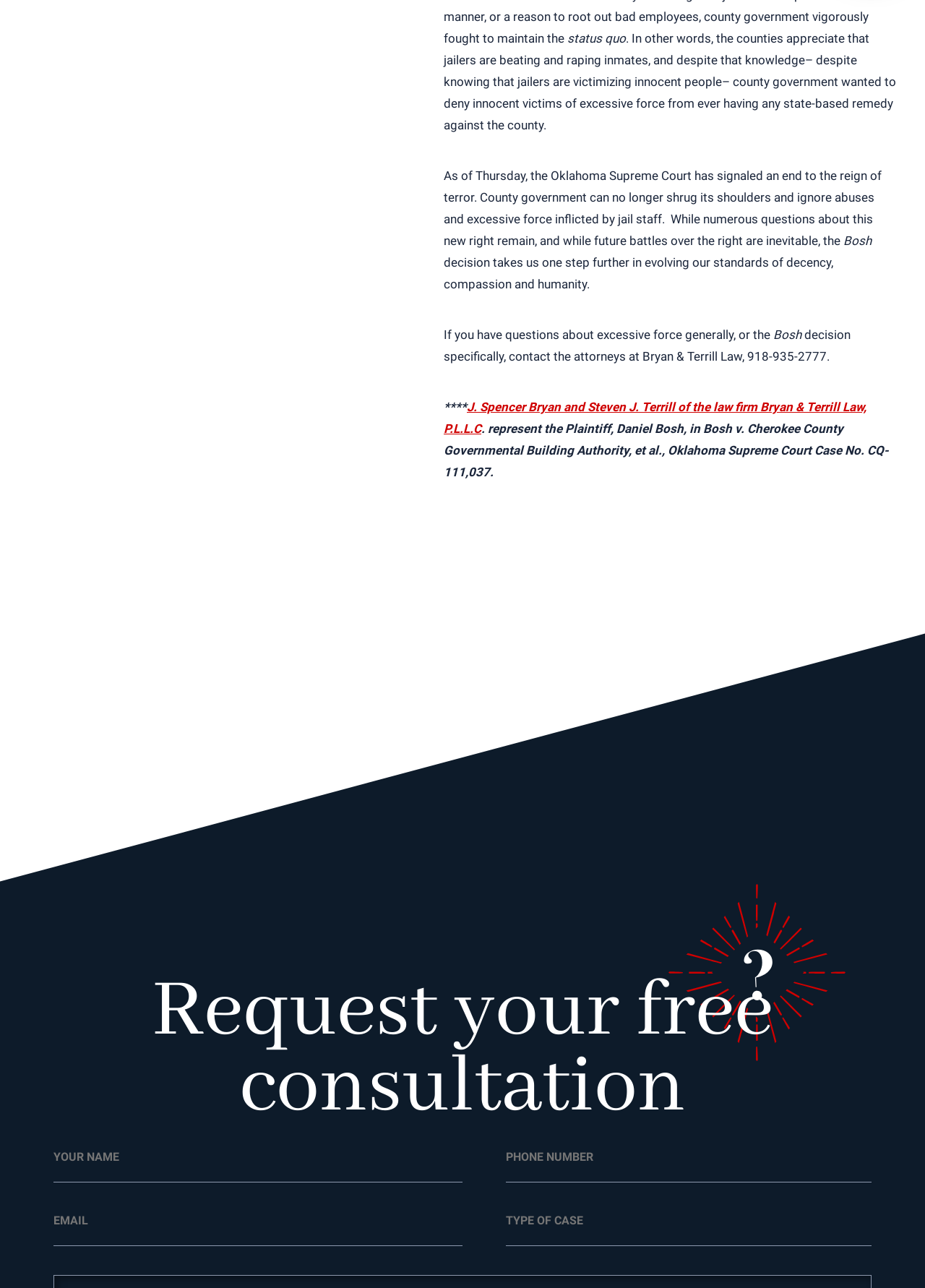Identify the bounding box coordinates for the UI element mentioned here: "name="input_2" placeholder="Your Name"". Provide the coordinates as four float values between 0 and 1, i.e., [left, top, right, bottom].

[0.058, 0.893, 0.5, 0.918]